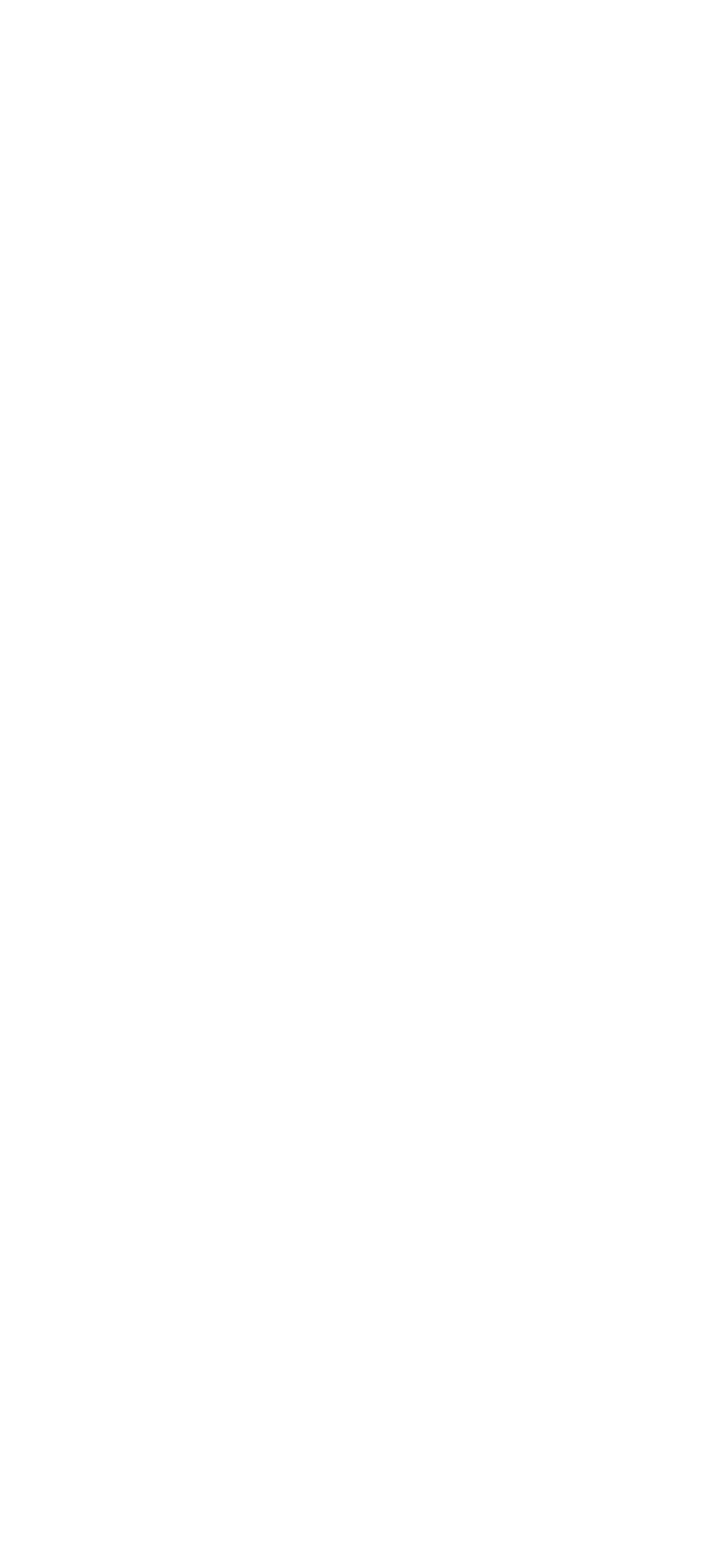Please locate the bounding box coordinates for the element that should be clicked to achieve the following instruction: "Click the '<' link". Ensure the coordinates are given as four float numbers between 0 and 1, i.e., [left, top, right, bottom].

[0.359, 0.224, 0.436, 0.258]